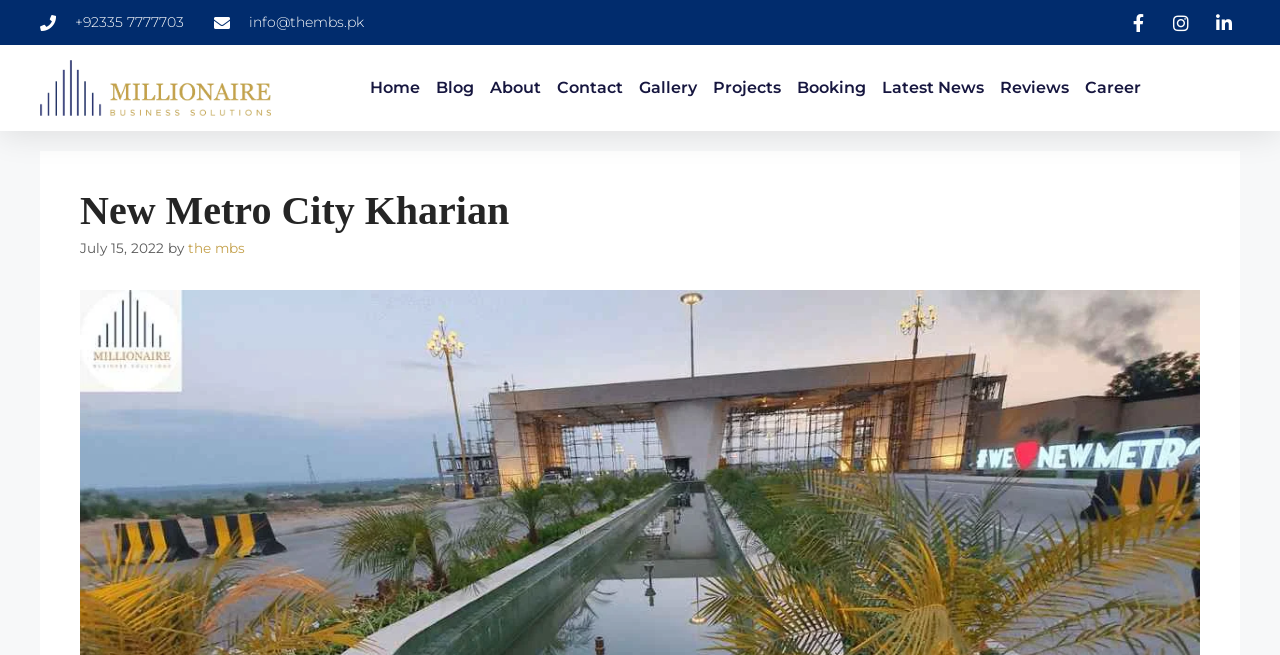Write a detailed summary of the webpage.

The webpage is about New Metro City Kharian, a featured project in Gujrat. At the top left corner, there are two contact links: a phone number "+92335 7777703" and an email address "info@thembs.pk". On the top right corner, there are three social media links. Below these contact links, there is a navigation menu with nine links: "Home", "Blog", "About", "Contact", "Gallery", "Projects", "Booking", "Latest News", and "Reviews", followed by "Career" at the end.

The main content of the webpage is headed by a large title "New Metro City Kharian" with a date "July 15, 2022" and a credit "by the mbs" below it. The title is centered at the top of the main content area.